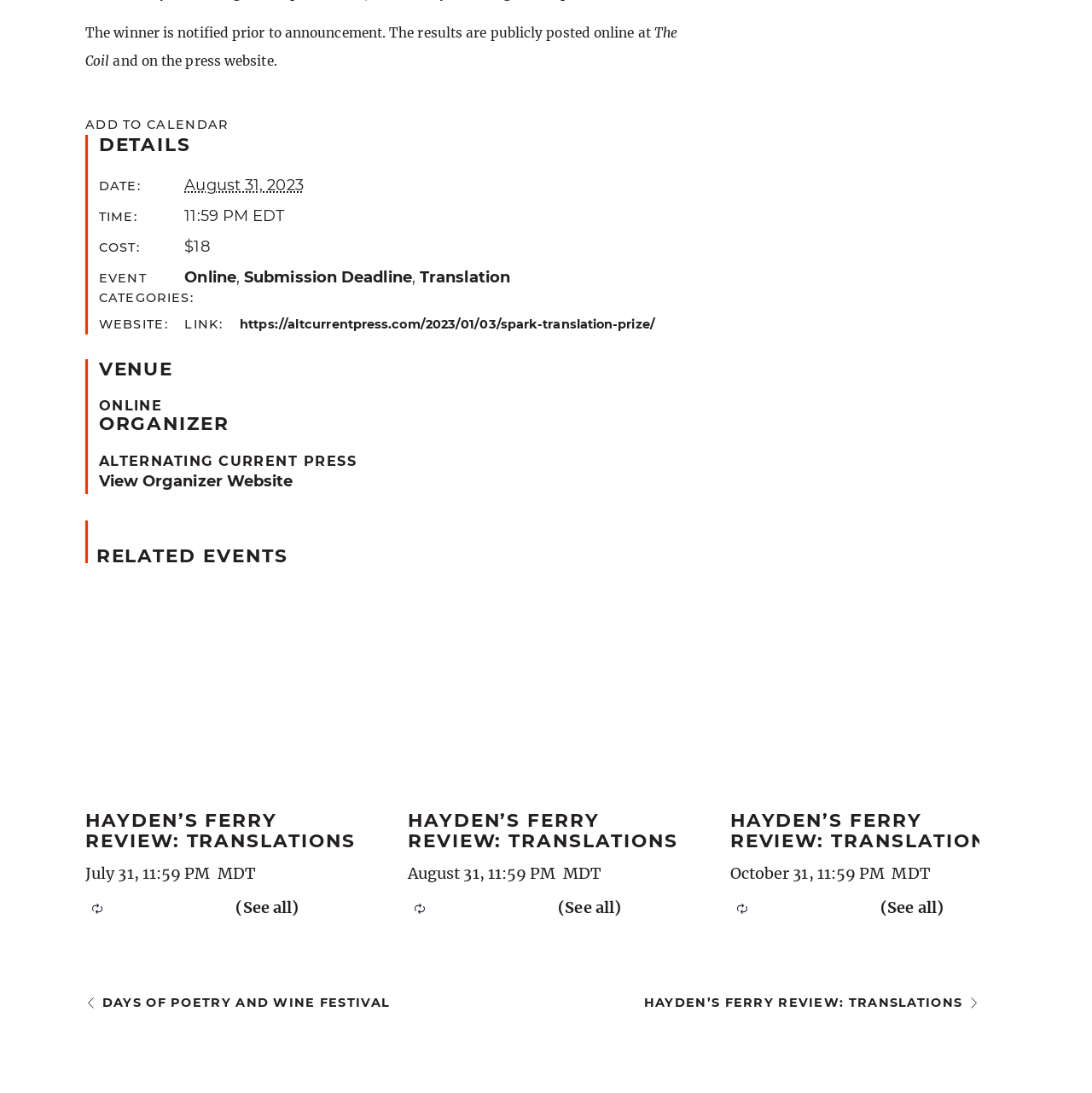What is the cost of the event?
Please ensure your answer is as detailed and informative as possible.

I found the cost of the event by looking at the 'DETAILS' section, where it lists 'COST:' as '$18'.